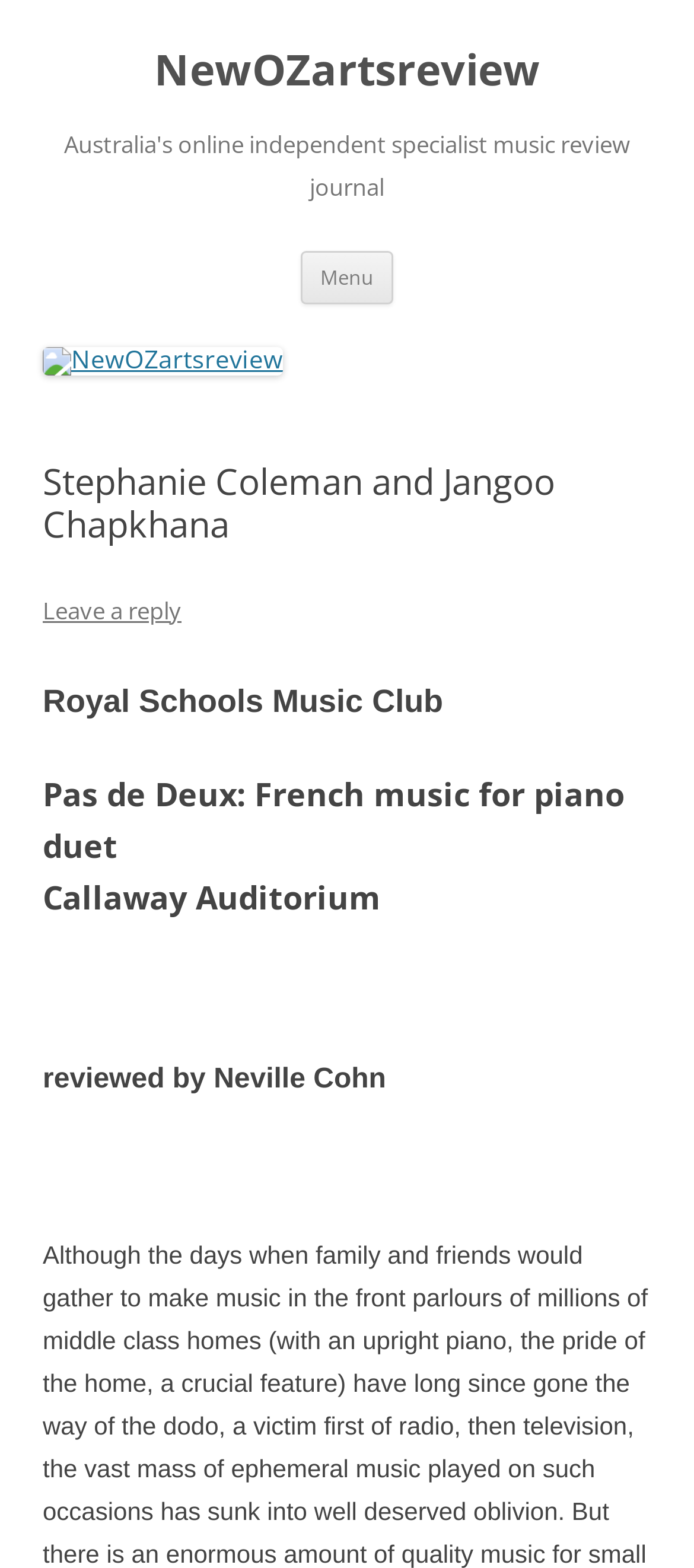Please answer the following query using a single word or phrase: 
What is the name of the auditorium?

Callaway Auditorium